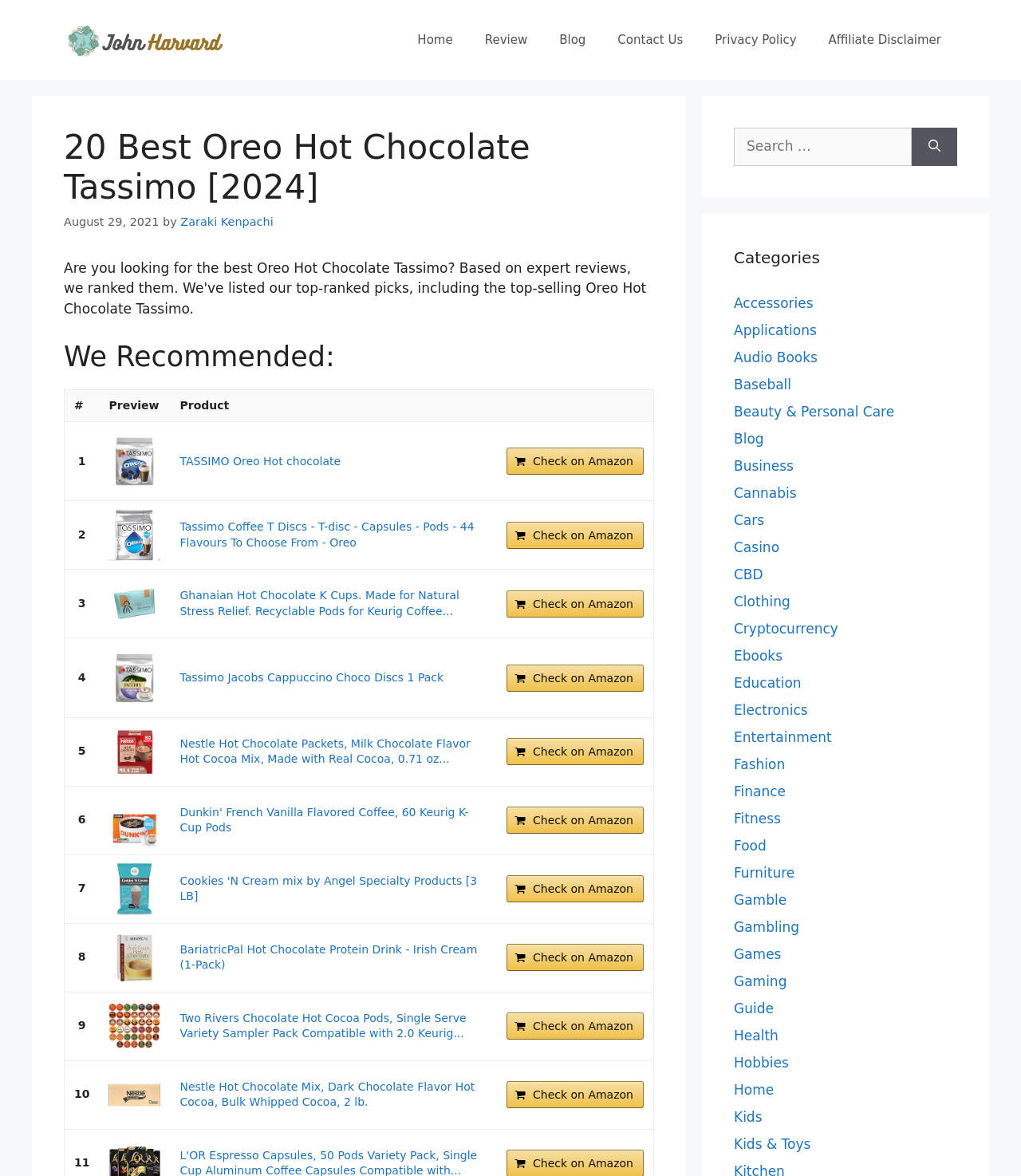Identify the bounding box of the UI element described as follows: "Check on Amazon". Provide the coordinates as four float numbers in the range of 0 to 1 [left, top, right, bottom].

[0.496, 0.381, 0.63, 0.404]